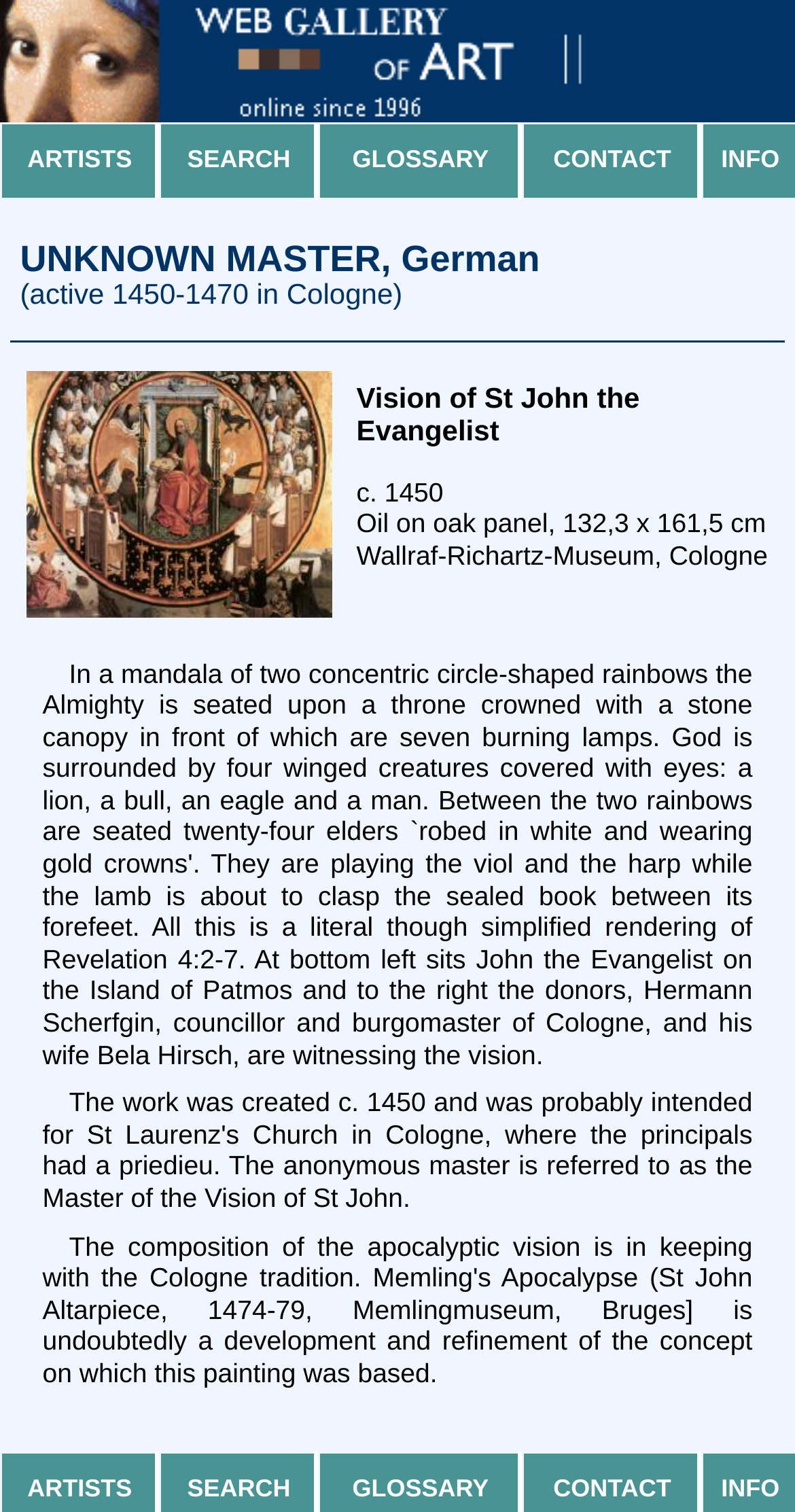Locate the UI element described as follows: "Glossary". Return the bounding box coordinates as four float numbers between 0 and 1 in the order [left, top, right, bottom].

[0.403, 0.082, 0.655, 0.13]